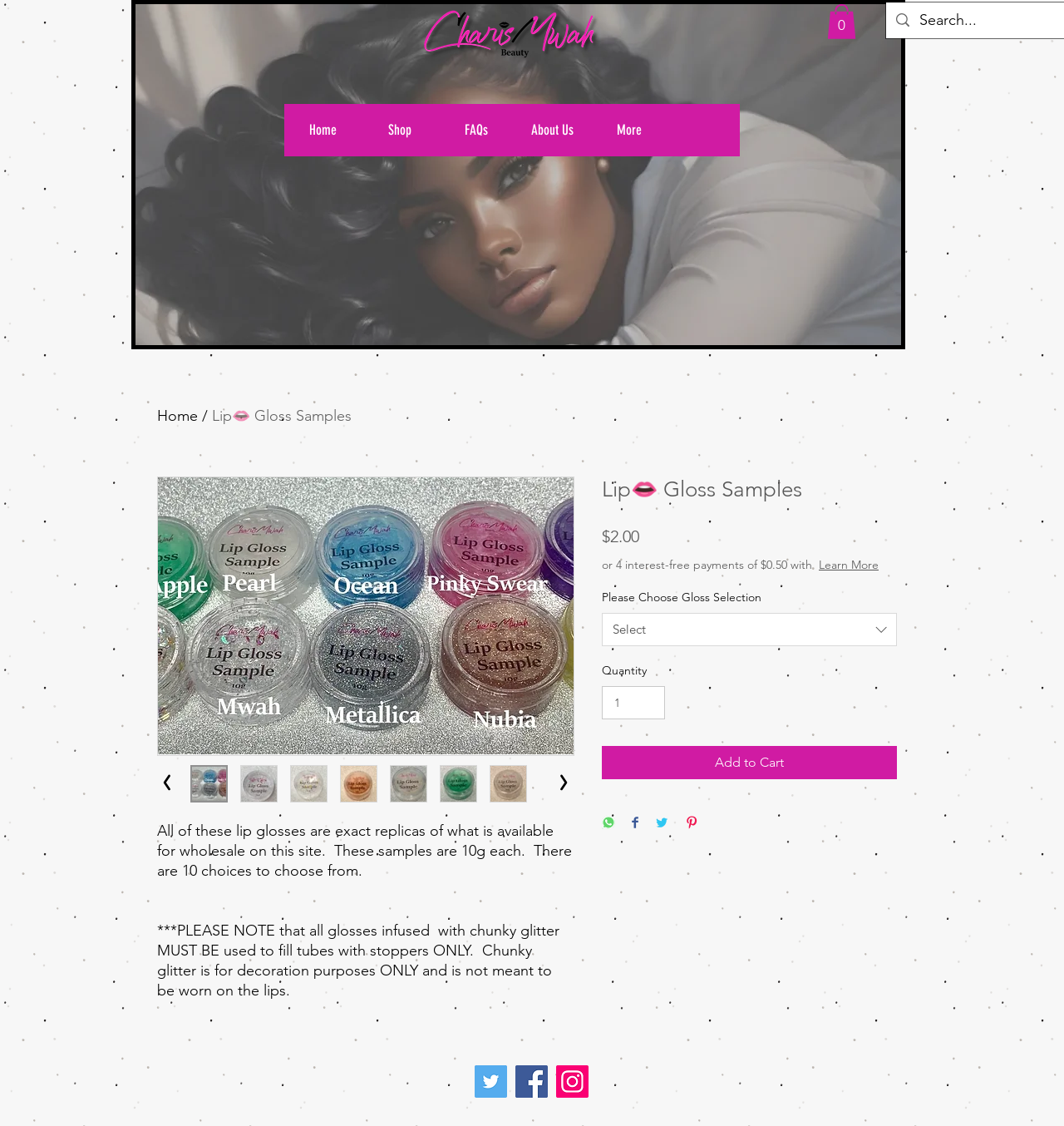What is the purpose of chunky glitter in lip glosses?
Deliver a detailed and extensive answer to the question.

The webpage mentions that chunky glitter is for decoration purposes only and is not meant to be worn on the lips, it must be used to fill tubes with stoppers only.